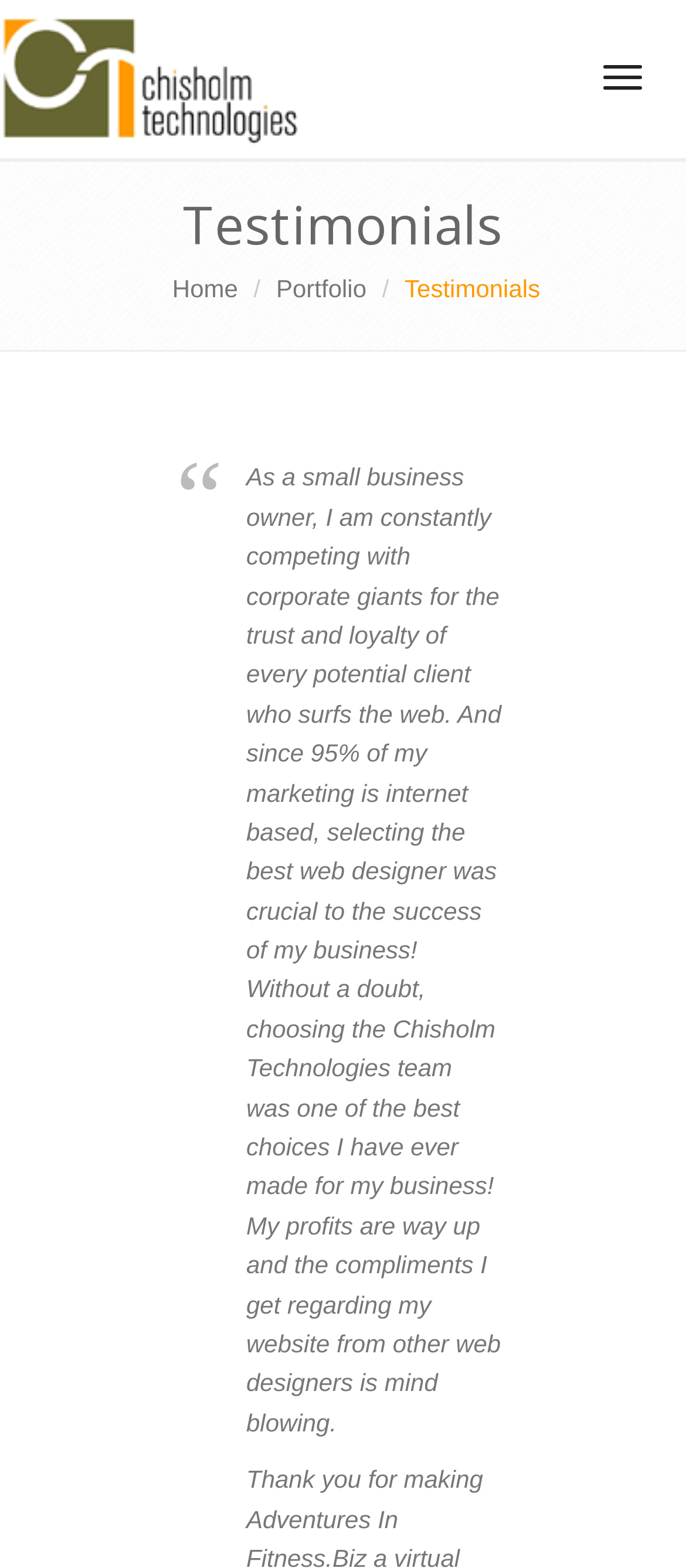What is the topic of the testimonial?
Give a detailed and exhaustive answer to the question.

I read the testimonial text and found that it is talking about the success of the business due to the web design done by Chisholm Technologies, so the topic of the testimonial is web design.